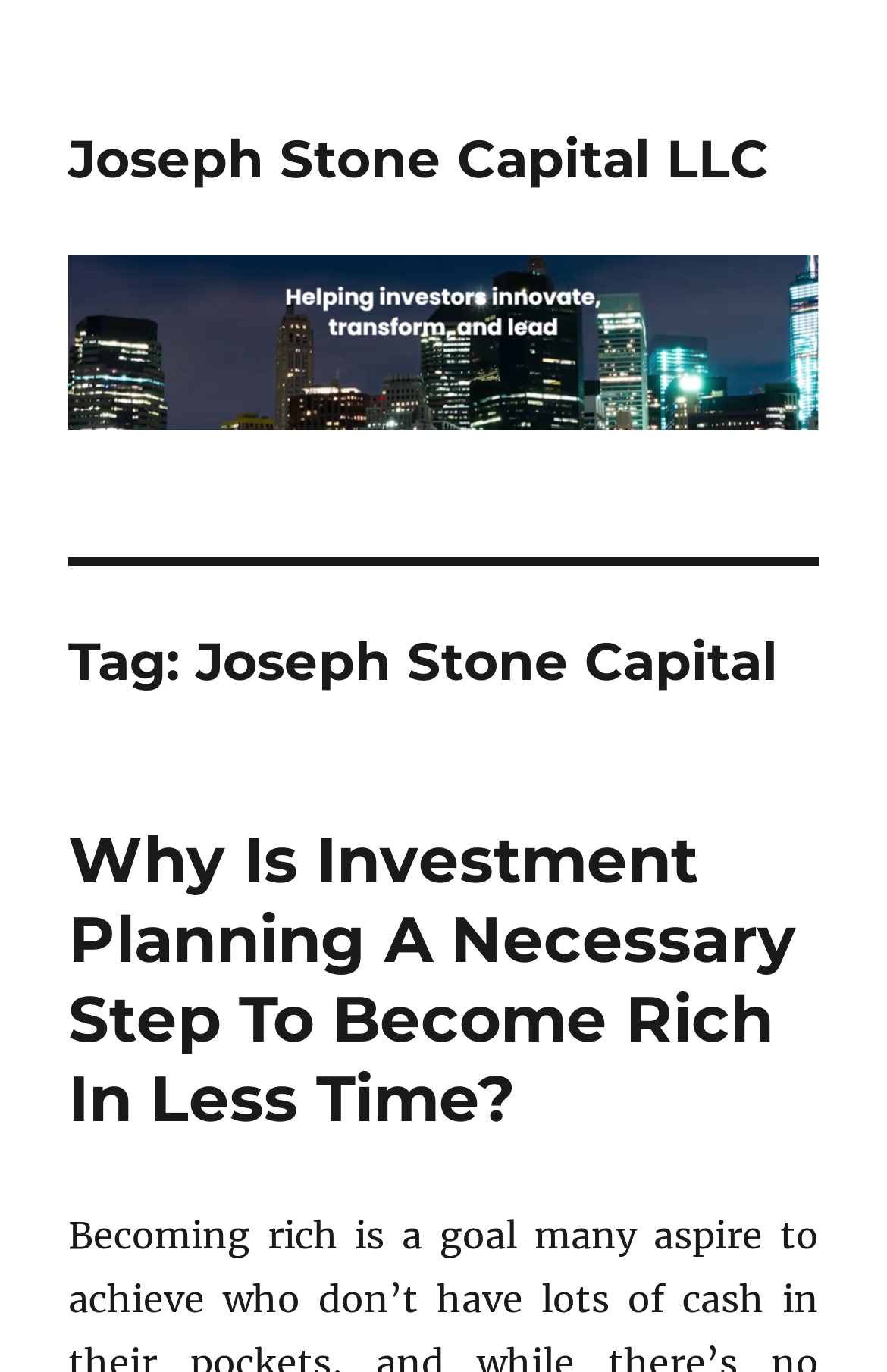Describe the webpage in detail, including text, images, and layout.

The webpage is about Joseph Stone Capital LLC, a financial services company. At the top-left corner, there are two identical links with the company's name, one of which is accompanied by an image. Below these links, there is a header section that spans across the top portion of the page. Within this section, there is a heading that reads "Tag: Joseph Stone Capital". 

Further down, there is another header section that contains a longer heading, "Why Is Investment Planning A Necessary Step To Become Rich In Less Time?". This heading is a link, suggesting that it may lead to an article or a webpage with more information on the topic. Overall, the webpage appears to be a financial services company's website, with a focus on investment planning and wealth management.